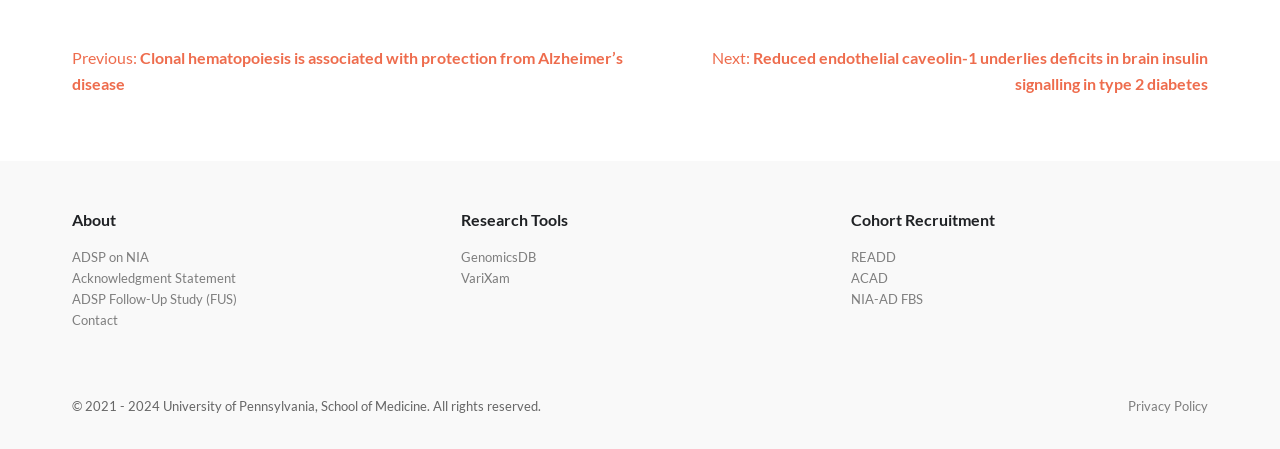What is the name of the university associated with this webpage?
Analyze the image and deliver a detailed answer to the question.

The copyright information at the bottom of the webpage mentions 'University of Pennsylvania, School of Medicine', indicating that this webpage is affiliated with the University of Pennsylvania.